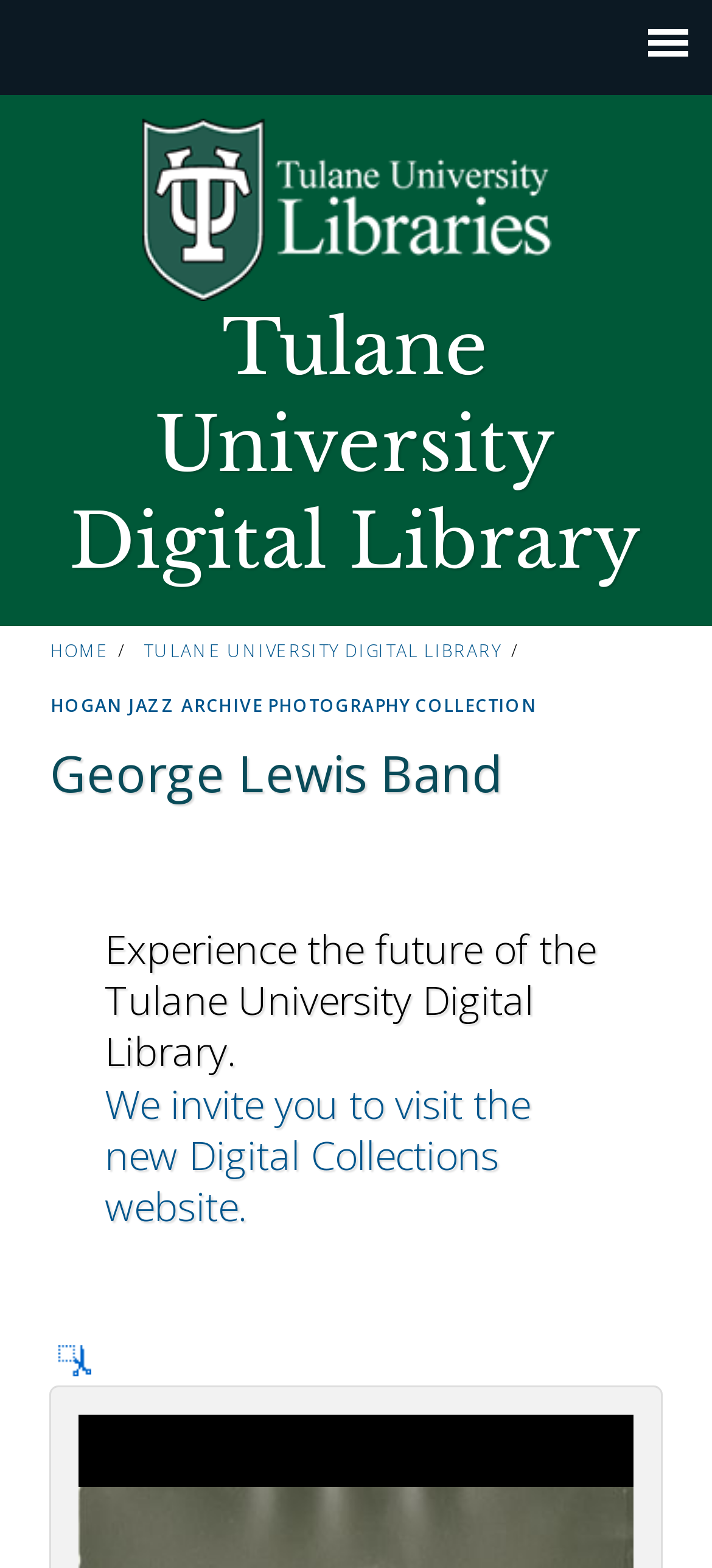Detail the various sections and features present on the webpage.

The webpage is about the George Lewis Band, which is part of the Tulane University Digital Library. At the top, there is a navigation link "Jump to navigation" and a link to the homepage. Below that, there is a group of elements, including a heading "Tulane University Digital Library" and an image with the same description.

On the left side, there is a navigation menu with links to "HOME", "TULANE UNIVERSITY DIGITAL LIBRARY", and "HOGAN JAZZ ARCHIVE PHOTOGRAPHY COLLECTION". Below the navigation menu, there is a heading "George Lewis Band" and a blockquote with a message inviting users to visit the new Digital Collections website.

On the right side, there are several links and images, including "Clip Image", "Zoom in", "Zoom out", "Go home", and "Toggle full page". These elements are positioned near the bottom of the page.